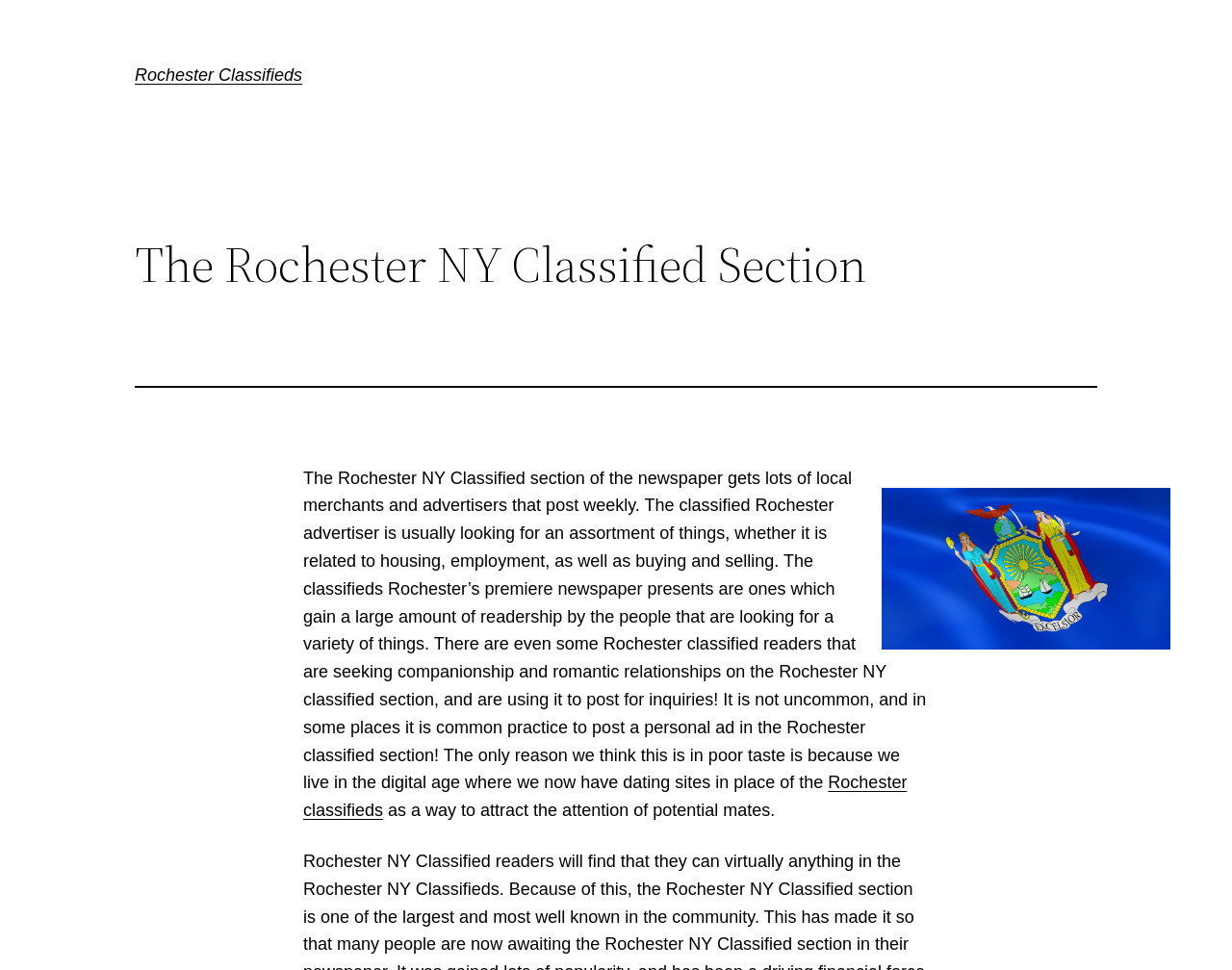Please answer the following question using a single word or phrase: 
What type of image is displayed on the webpage?

Classifieds rochester